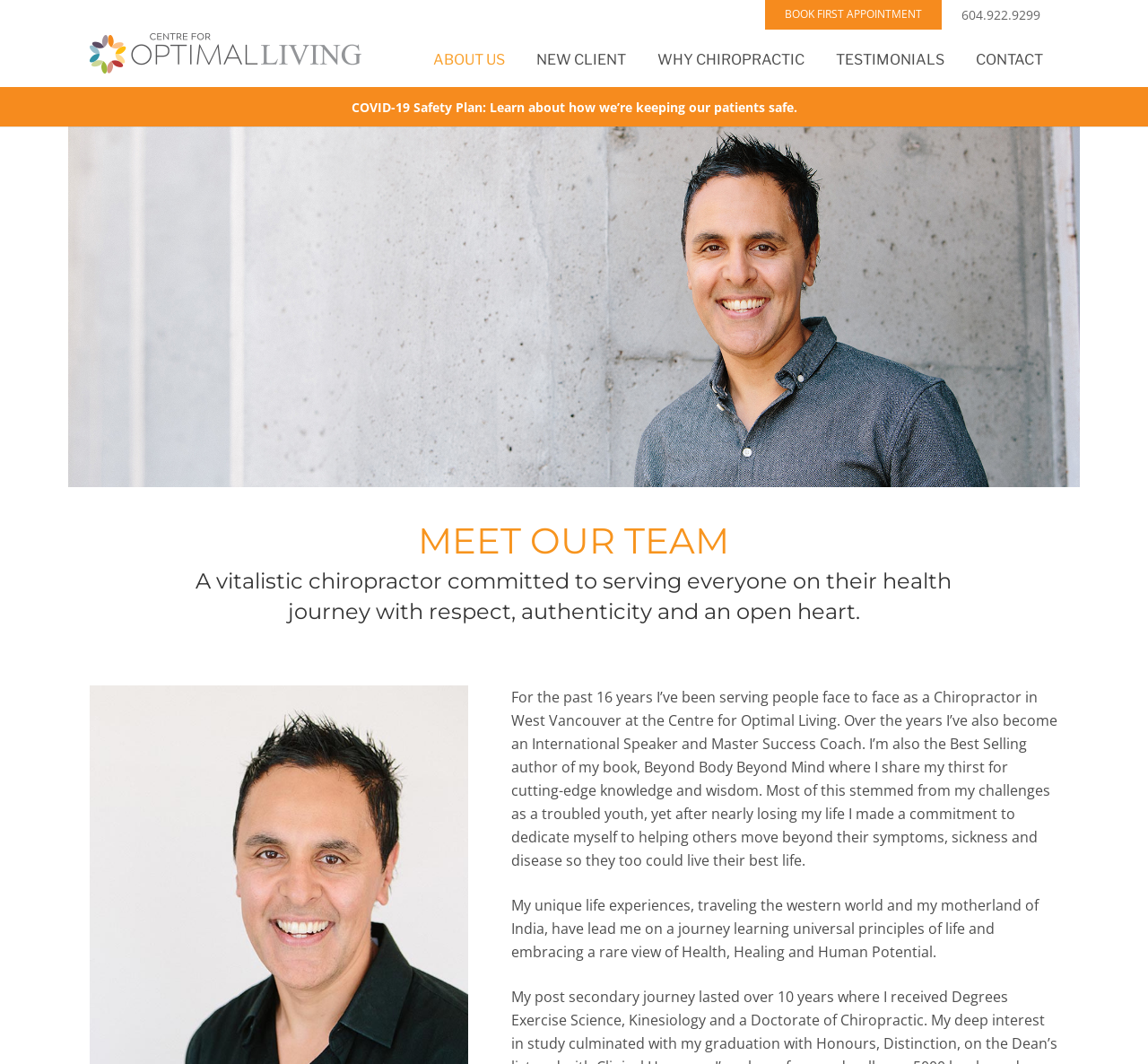Pinpoint the bounding box coordinates of the element you need to click to execute the following instruction: "Learn about the team". The bounding box should be represented by four float numbers between 0 and 1, in the format [left, top, right, bottom].

[0.152, 0.485, 0.848, 0.532]